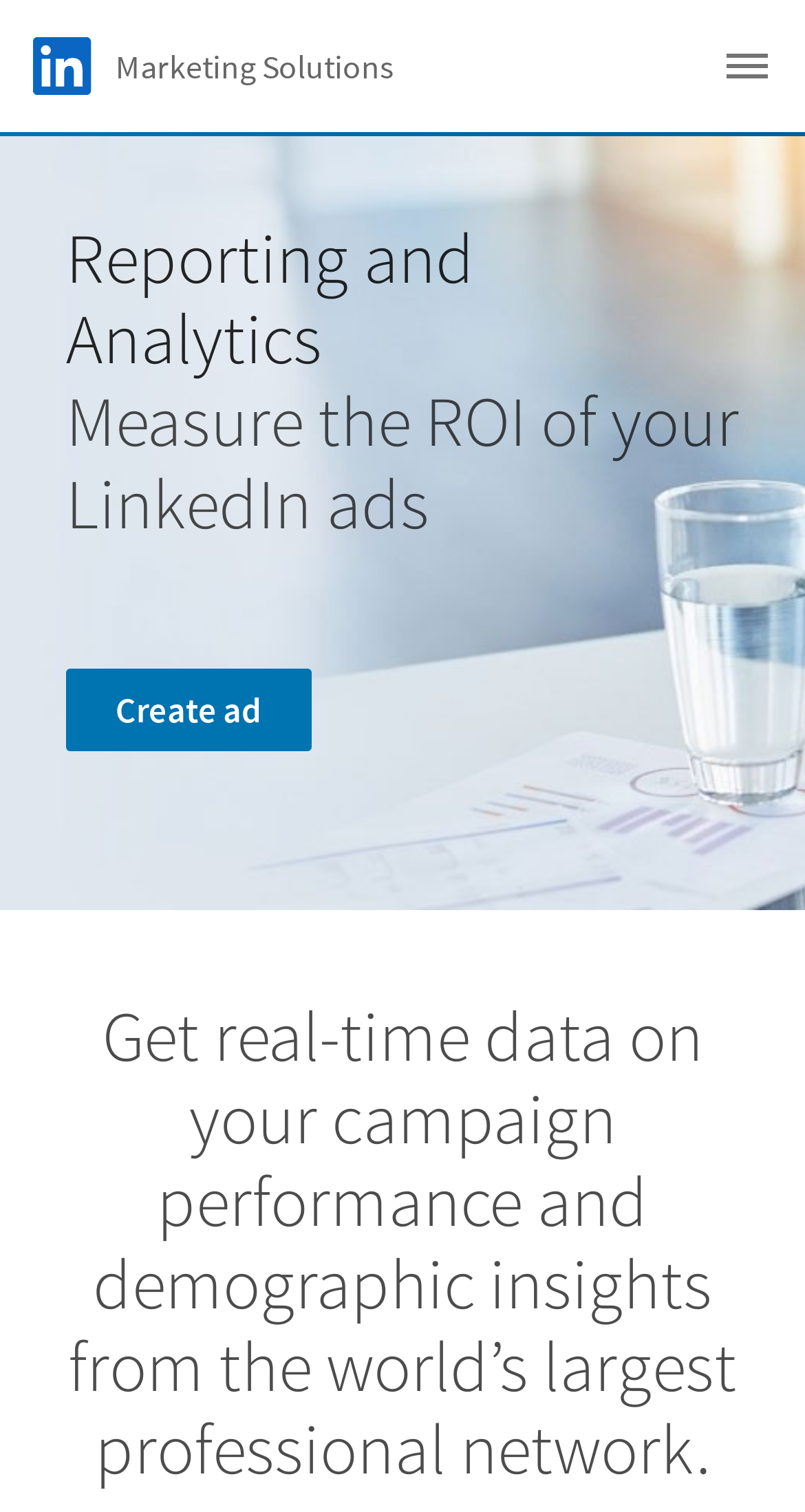How many buttons are on the top?
Respond with a short answer, either a single word or a phrase, based on the image.

3